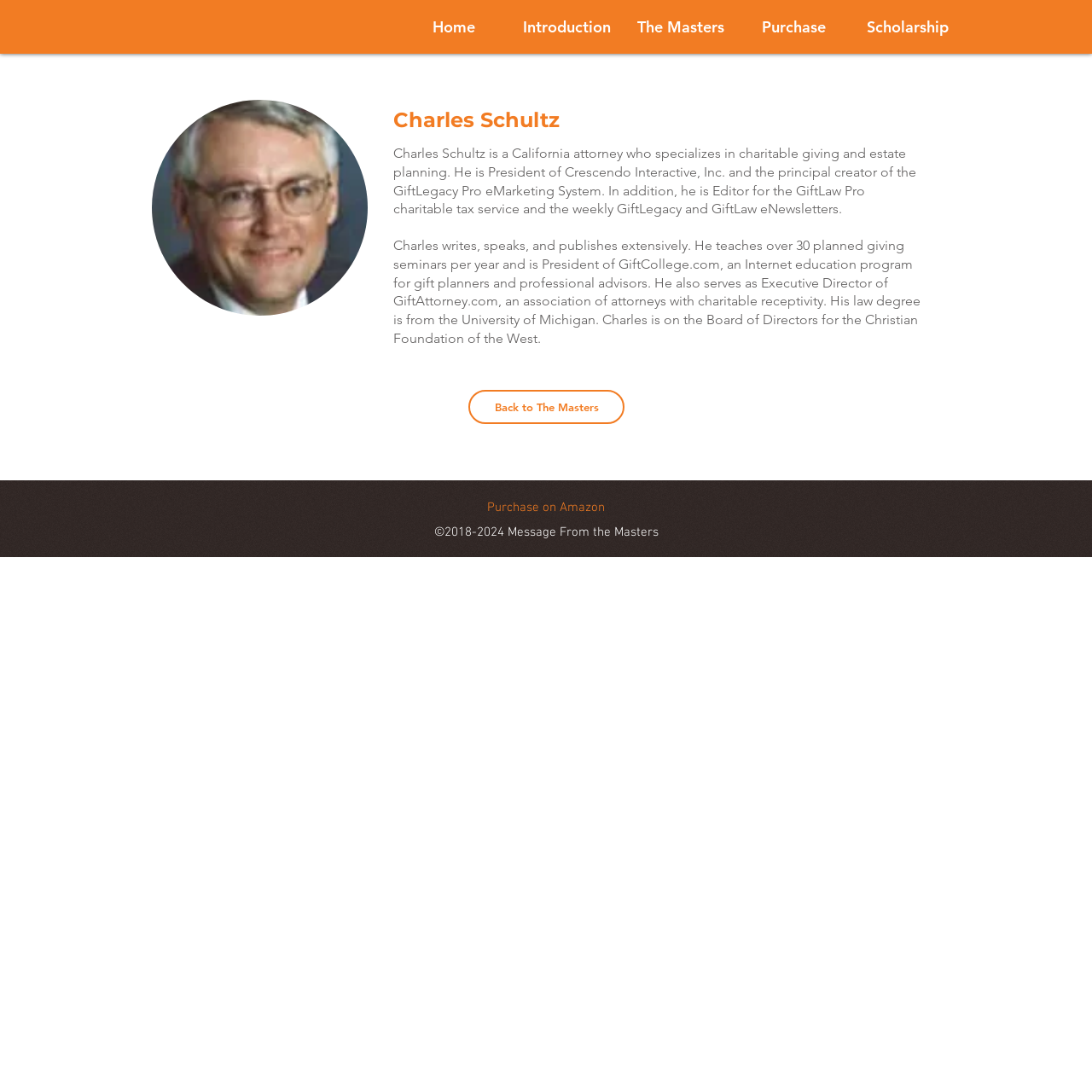What is the name of the company Charles Schultz is President of?
Please describe in detail the information shown in the image to answer the question.

According to the webpage, Charles Schultz is President of Crescendo Interactive, Inc. This information is found in the StaticText element with the text 'He is President of Crescendo Interactive, Inc. and the principal creator of the GiftLegacy Pro eMarketing System...'.